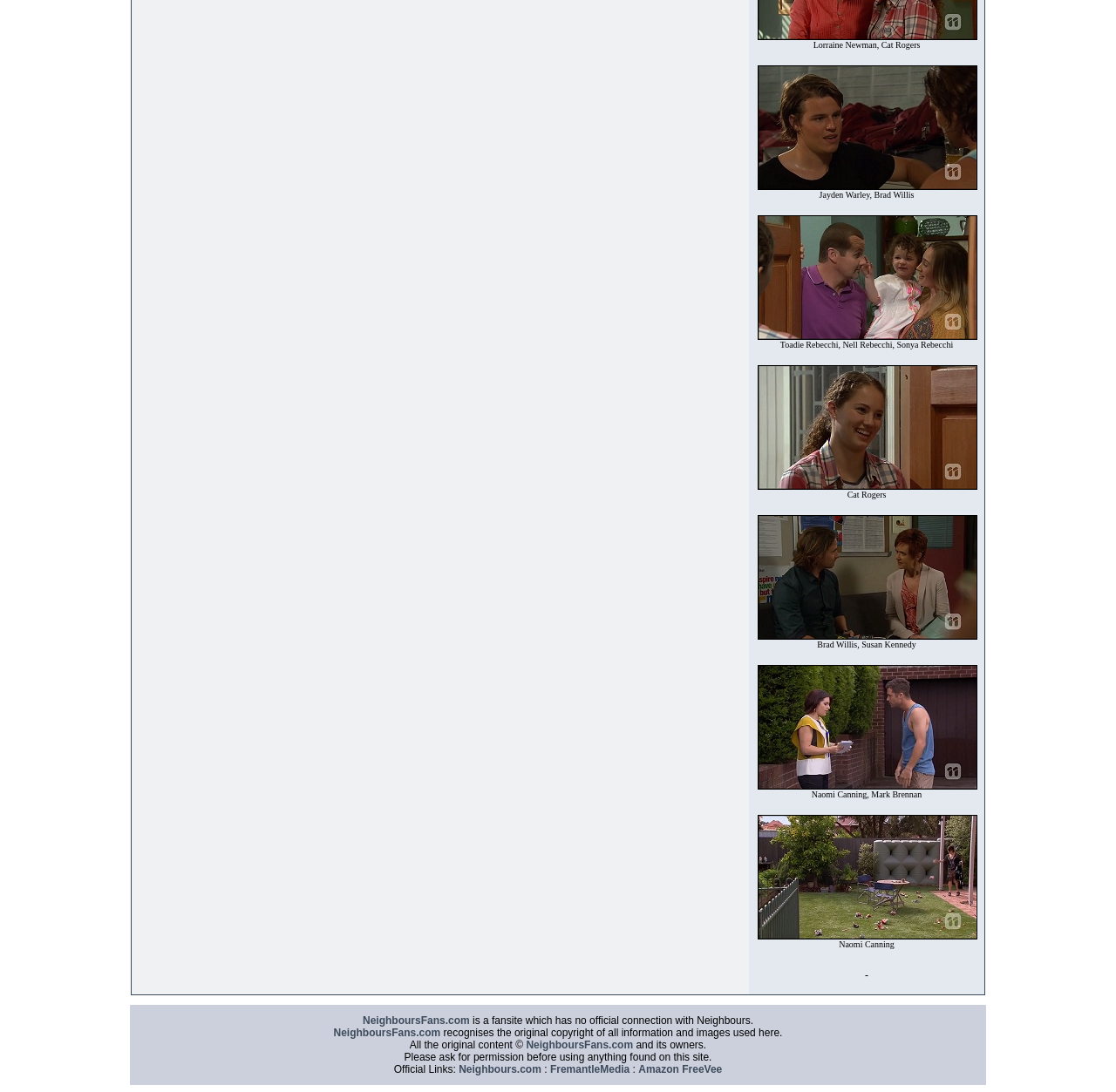What is the relationship between NeighboursFans.com and Neighbours?
Utilize the image to construct a detailed and well-explained answer.

According to the text at the bottom of the page, NeighboursFans.com has no official connection with Neighbours, and recognizes the original copyright of all information and images used on the site.